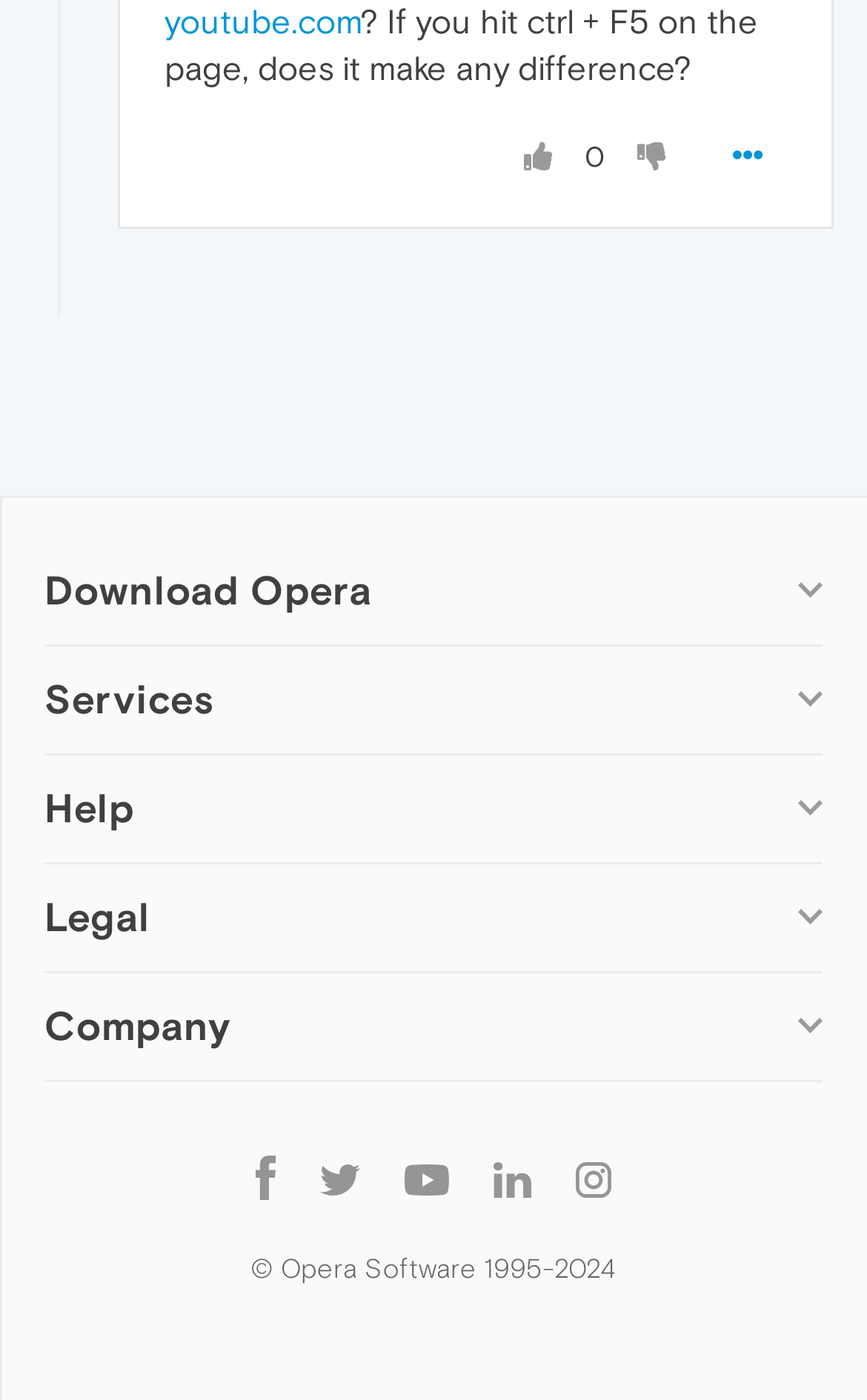Locate the bounding box coordinates of the area to click to fulfill this instruction: "Go to Opera for Android". The bounding box should be presented as four float numbers between 0 and 1, in the order [left, top, right, bottom].

[0.079, 0.788, 0.344, 0.81]